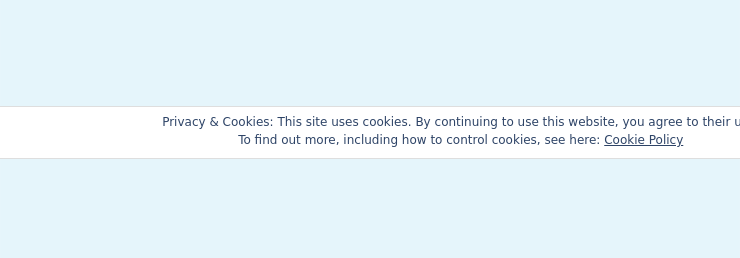Give a thorough explanation of the image.

The image features a privacy notice stating, "Privacy & Cookies: This site uses cookies. By continuing to use this website, you agree to their use. To find out more, including how to control cookies, see here: Cookie Policy." This message informs users about the website's cookie usage and privacy practices, emphasizing the user's agreement to terms by continuing to browse. The notice reflects a common online practice aimed at transparency regarding data collection and usage, guiding users to further information about cookie management.